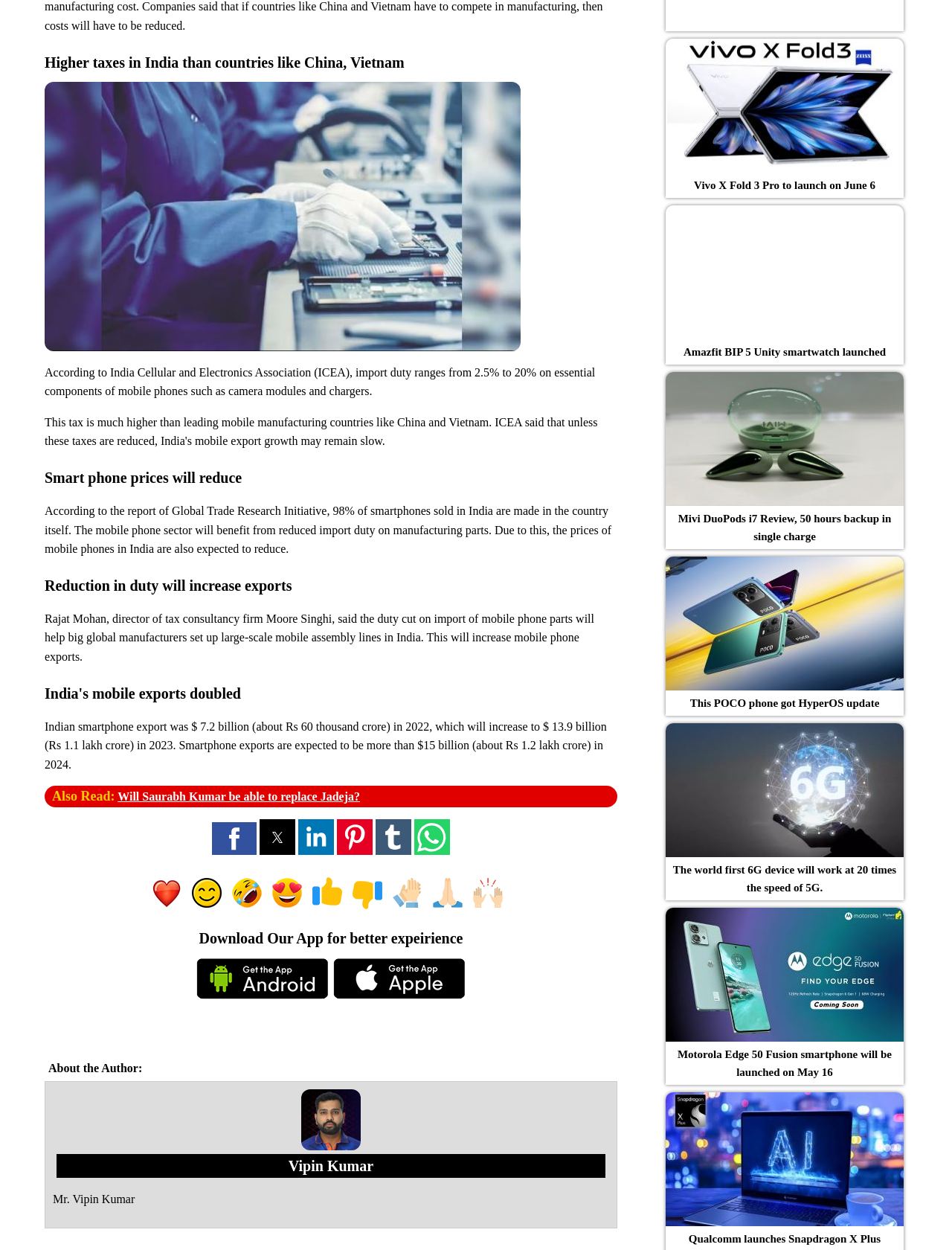Determine the bounding box coordinates of the clickable element to complete this instruction: "Check out the author's profile". Provide the coordinates in the format of four float numbers between 0 and 1, [left, top, right, bottom].

[0.059, 0.923, 0.636, 0.942]